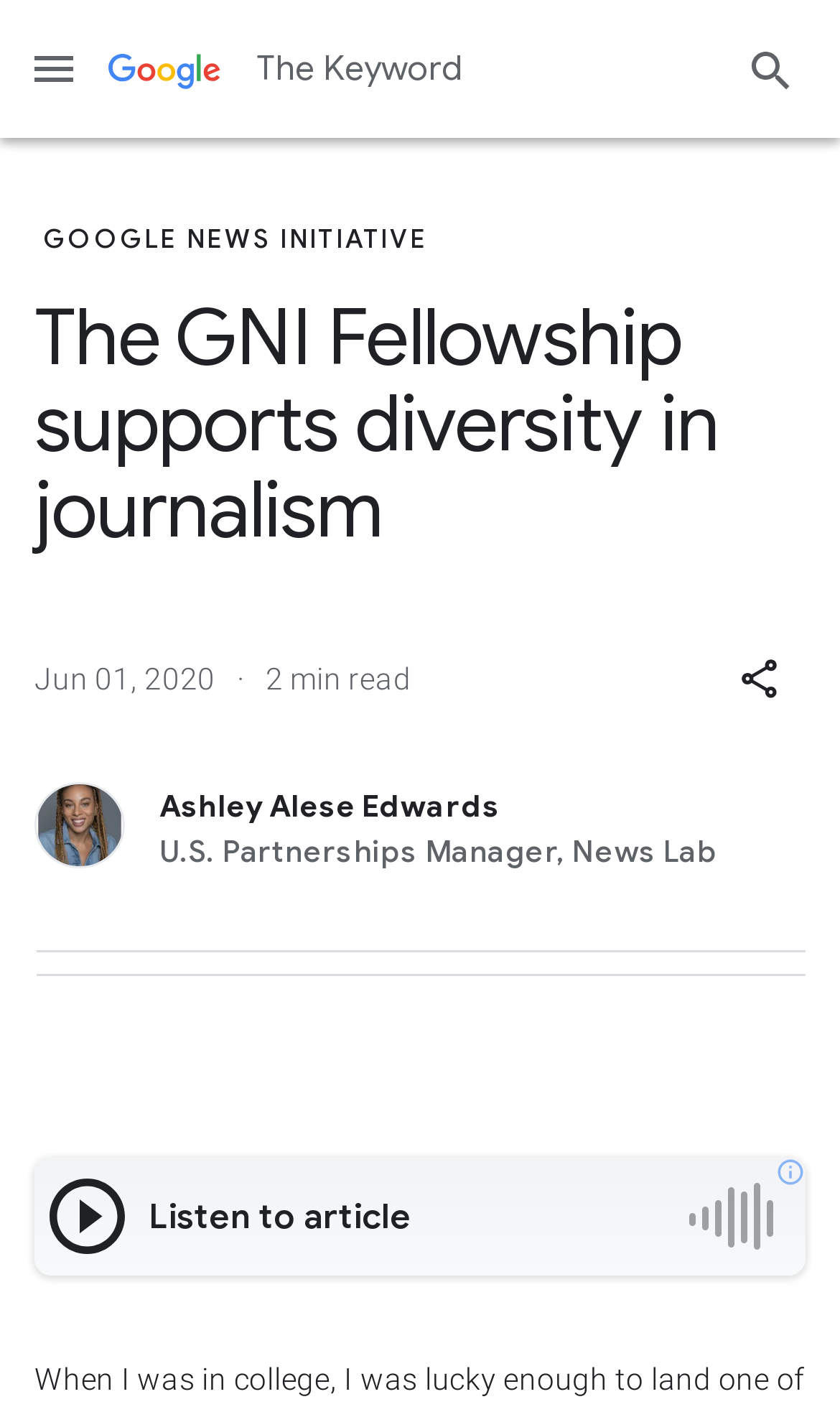What is the function of the button with the text 'Play'?
Using the image as a reference, answer the question in detail.

The question asks for the function of the button with the text 'Play'. By examining the webpage, we can see that the button 'Play' is part of the 'ReadAloud player' element, which suggests that it is used to play the audio of the article.